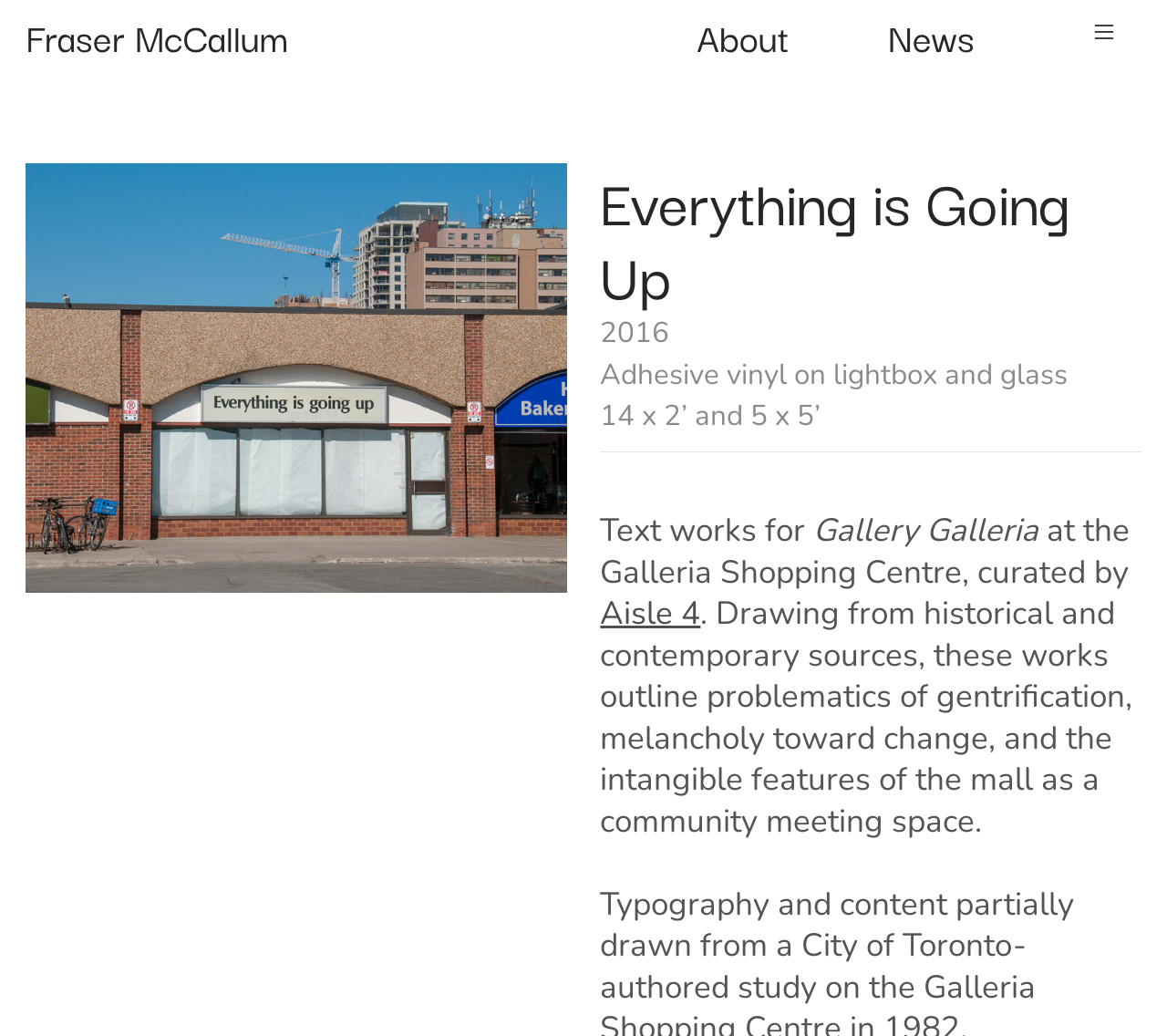Respond to the question below with a single word or phrase: What is the material of the artwork?

Adhesive vinyl on lightbox and glass